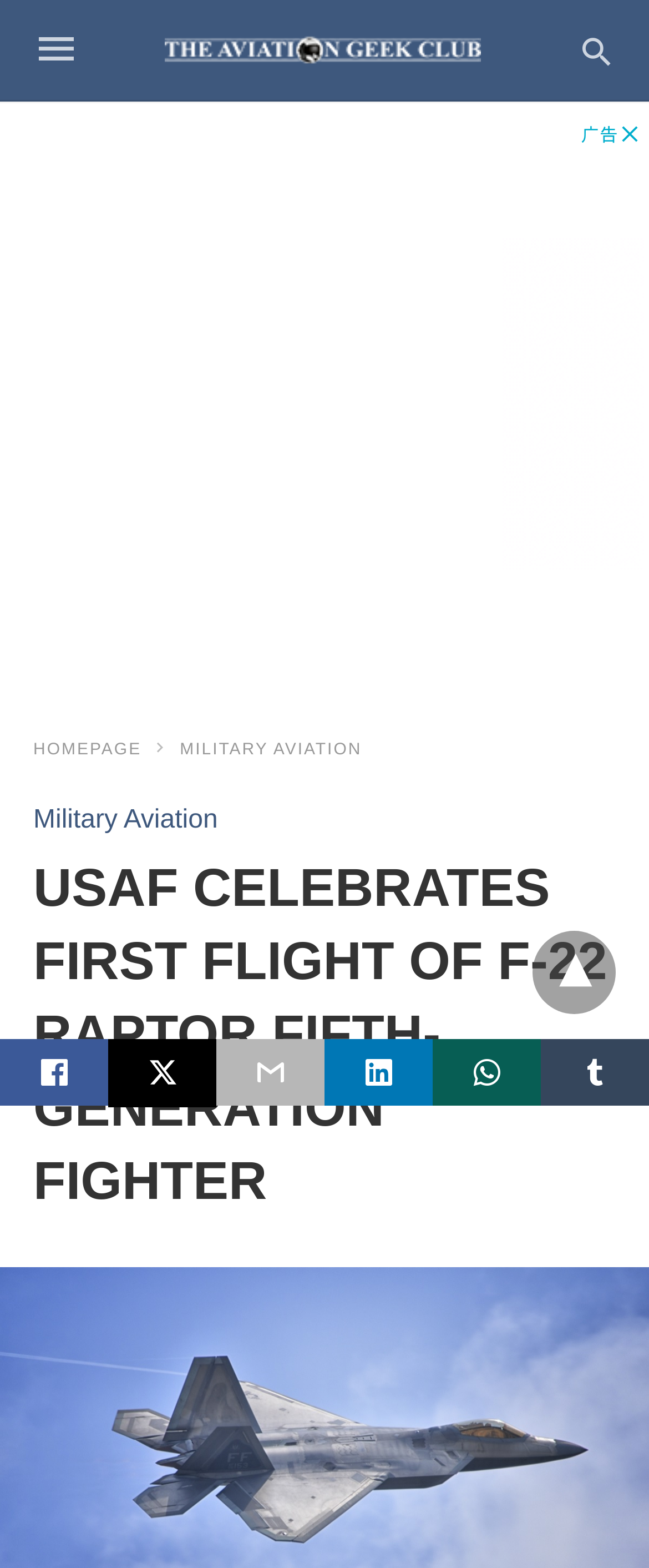Please identify the bounding box coordinates of the element on the webpage that should be clicked to follow this instruction: "Go to Military Aviation page". The bounding box coordinates should be given as four float numbers between 0 and 1, formatted as [left, top, right, bottom].

[0.277, 0.473, 0.558, 0.484]